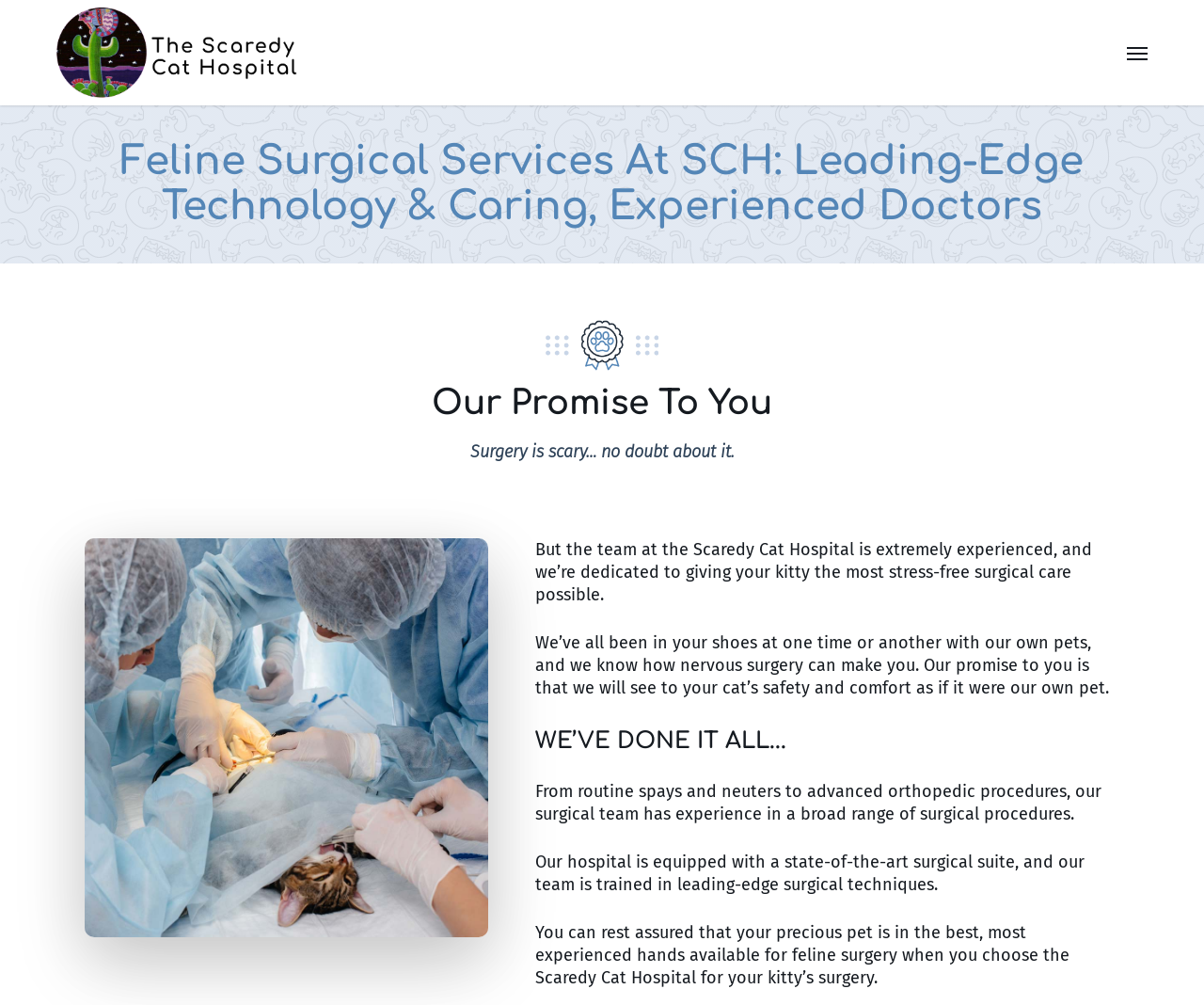What is the focus of the hospital's surgical services?
Using the image, respond with a single word or phrase.

Feline